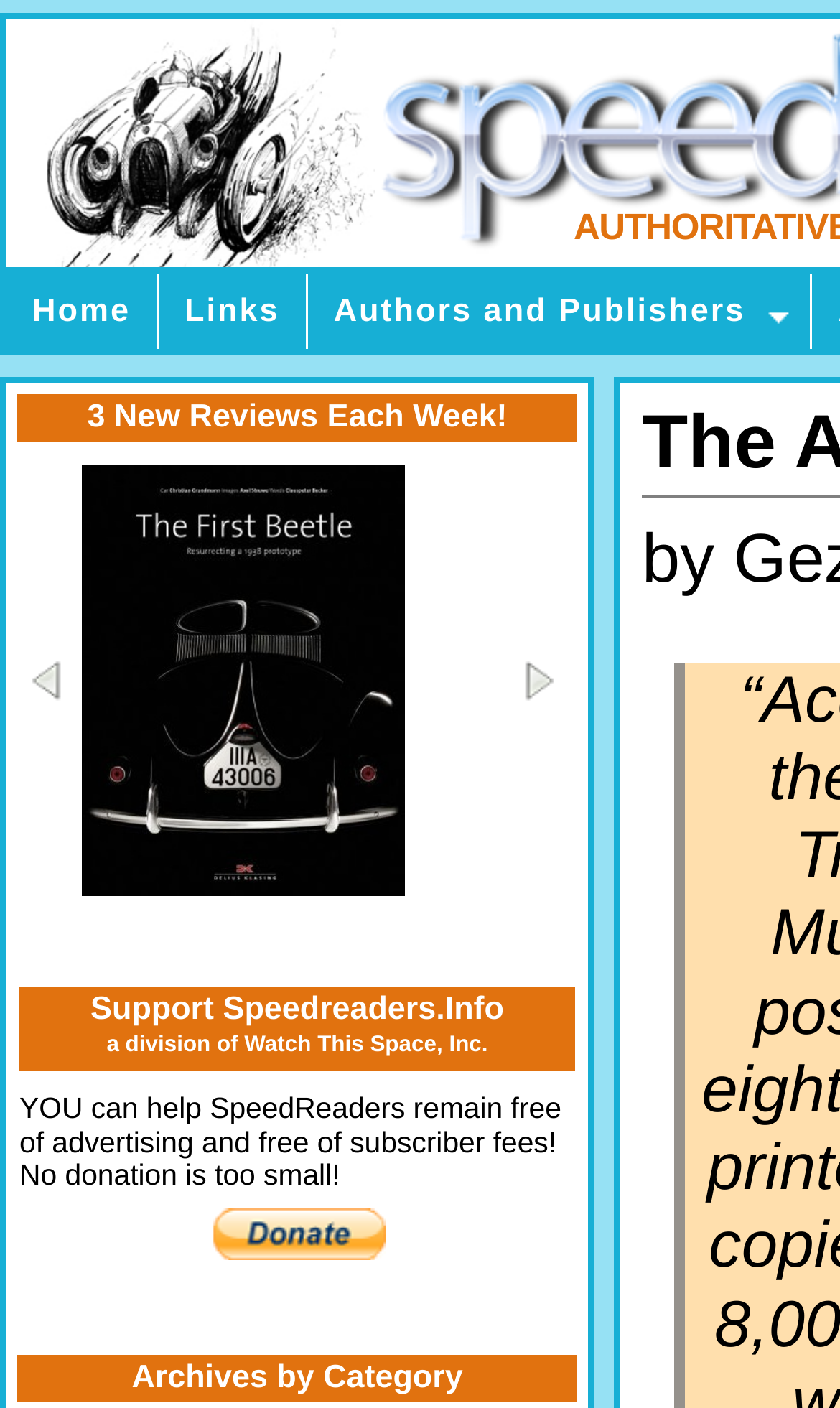Determine the webpage's heading and output its text content.

The Art of the Airways